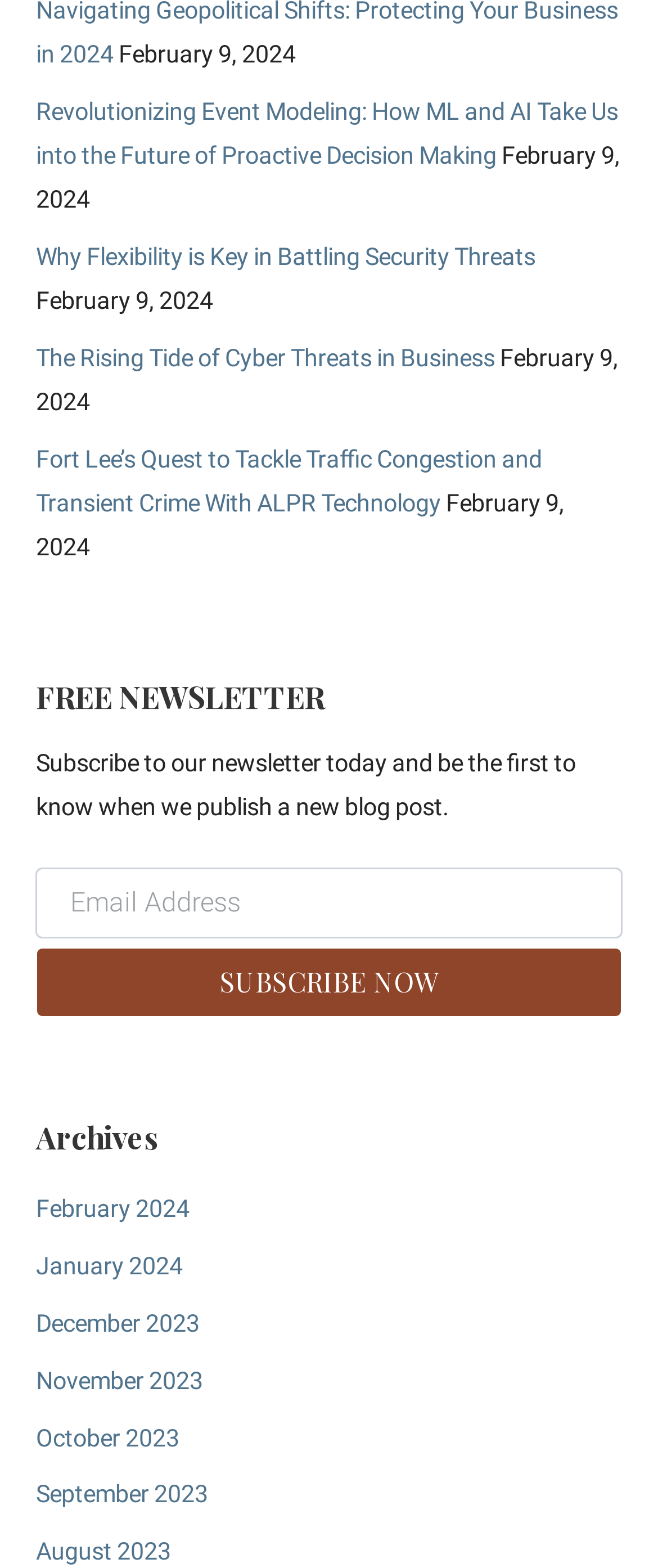Pinpoint the bounding box coordinates for the area that should be clicked to perform the following instruction: "Subscribe to the newsletter".

[0.055, 0.604, 0.945, 0.649]